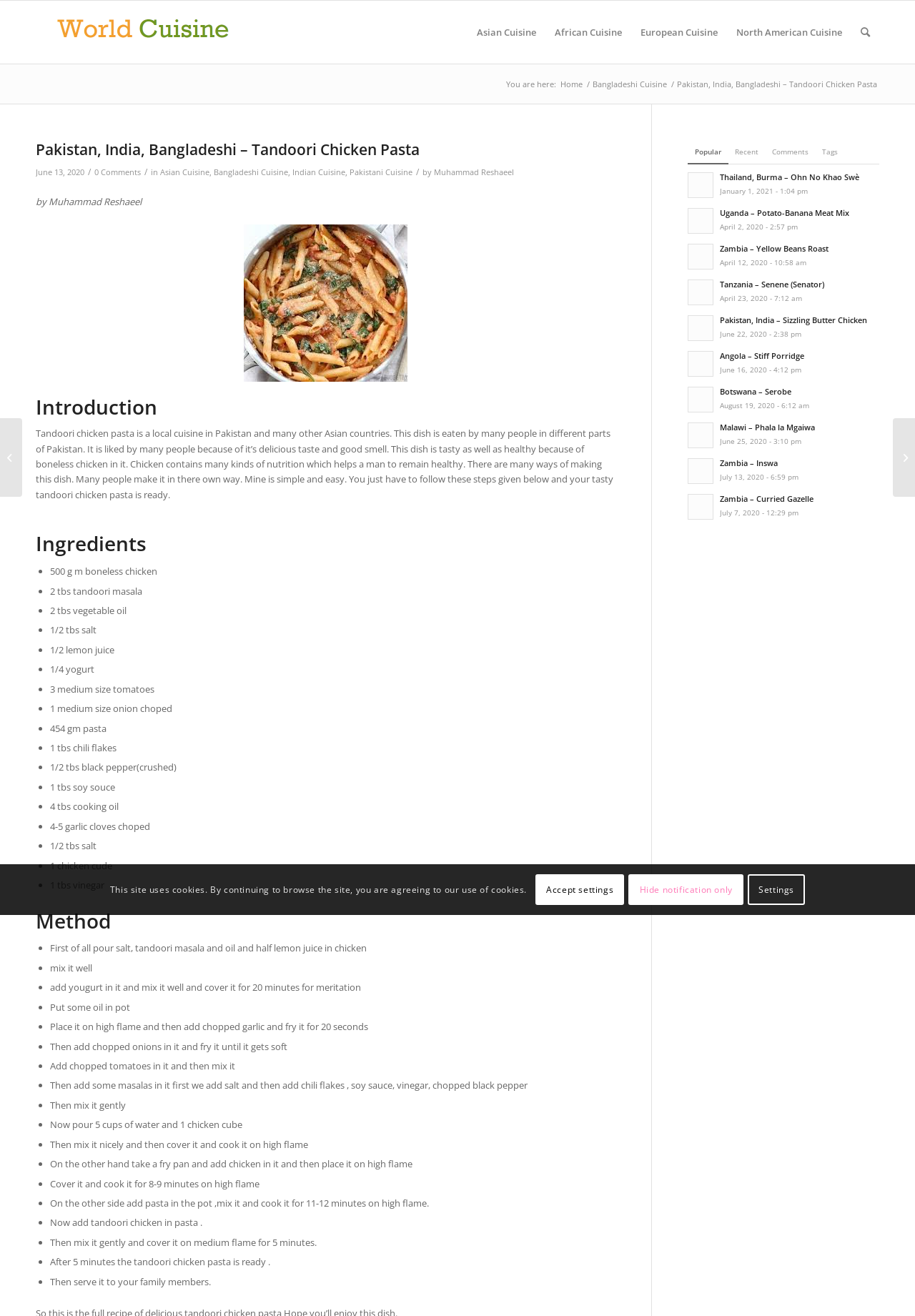Identify the bounding box coordinates for the UI element that matches this description: "Uganda – Potato-Banana Meat Mix".

[0.787, 0.158, 0.928, 0.166]